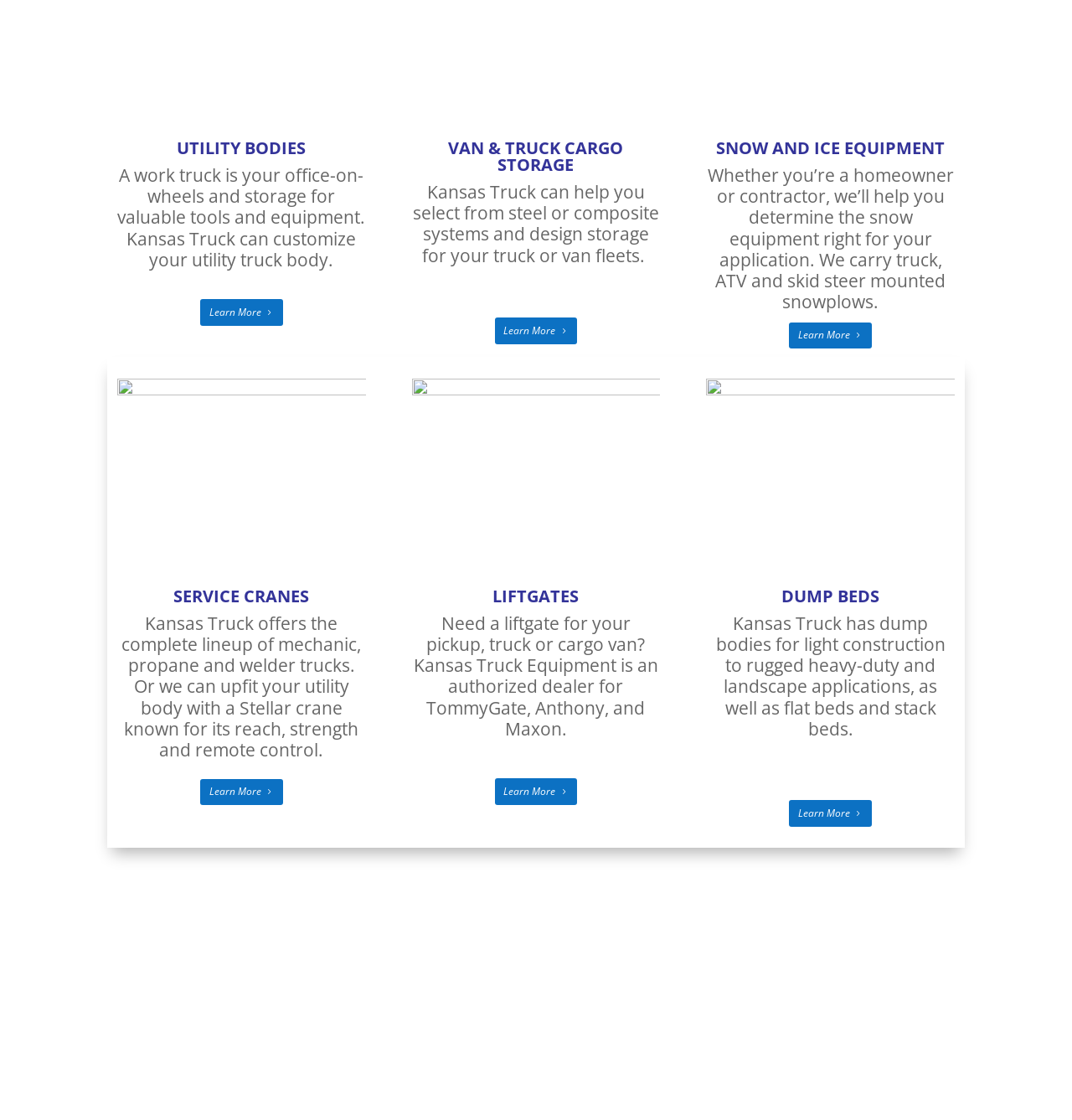Given the element description: "title="Artboard 3 copy 6"", predict the bounding box coordinates of the UI element it refers to, using four float numbers between 0 and 1, i.e., [left, top, right, bottom].

[0.311, 0.853, 0.478, 0.874]